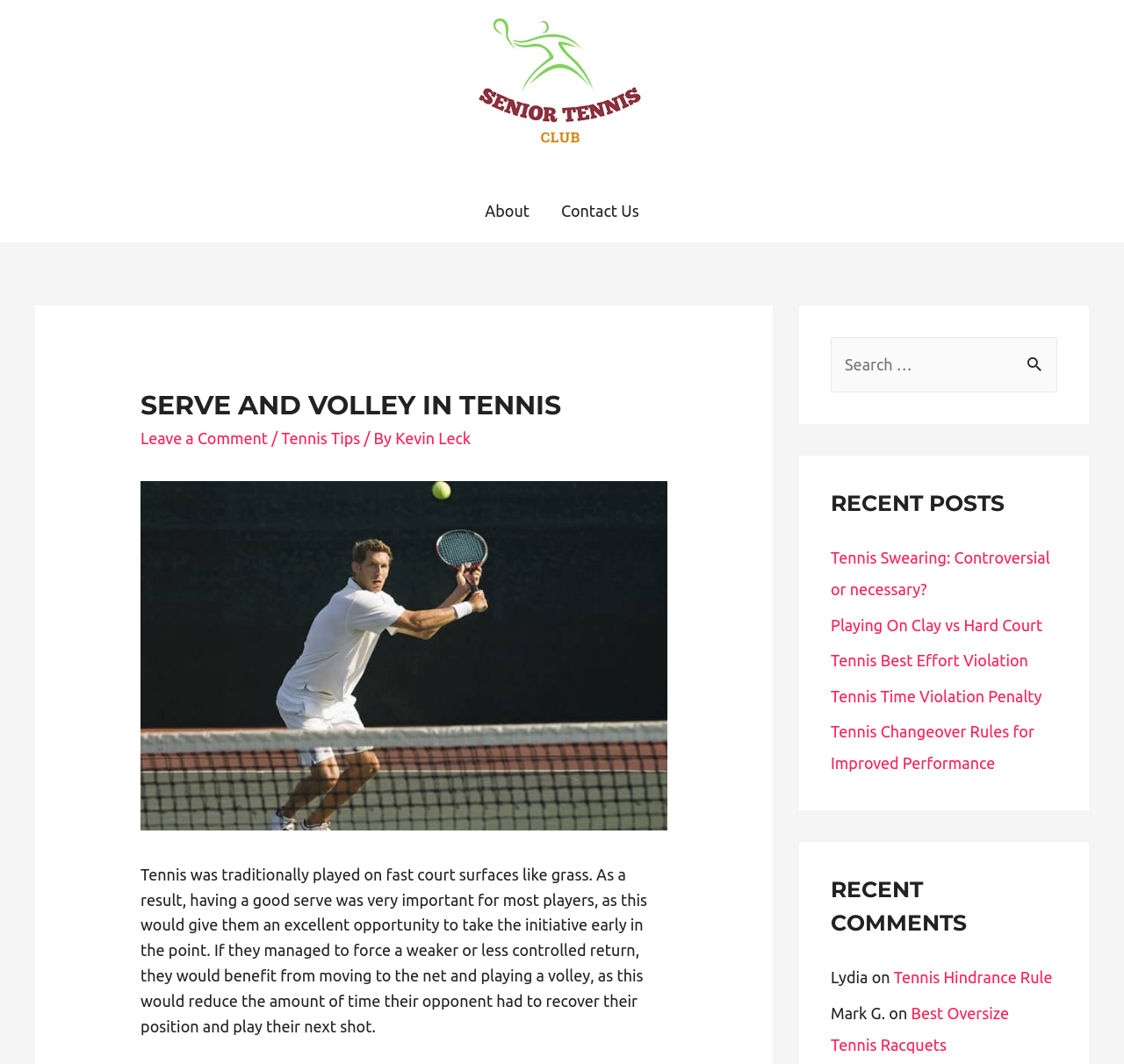Given the element description: "input value="search" name="ss" value="search"", predict the bounding box coordinates of this UI element. The coordinates must be four float numbers between 0 and 1, given as [left, top, right, bottom].

None